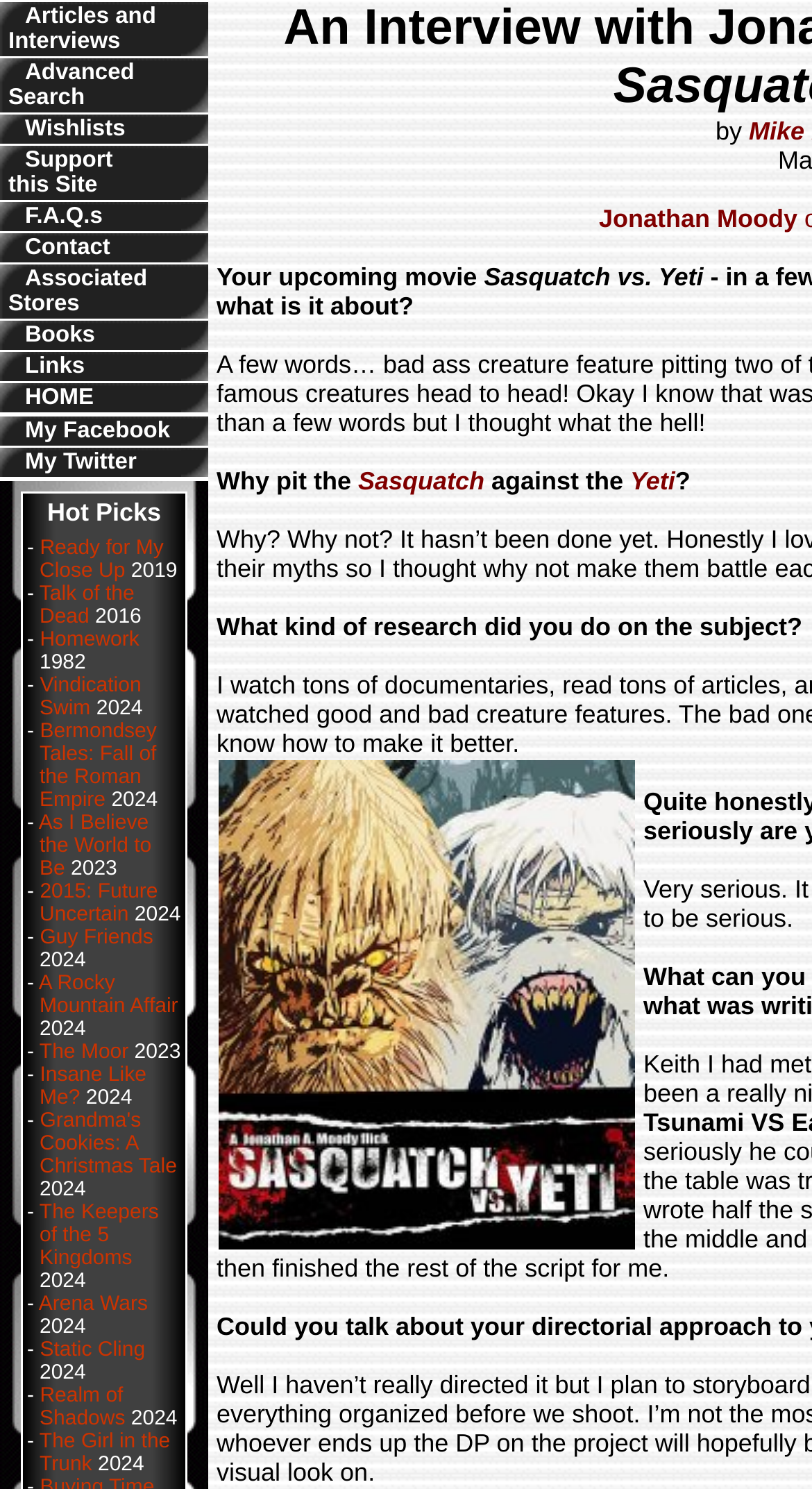Can you find the bounding box coordinates for the element that needs to be clicked to execute this instruction: "Read about Cluster"? The coordinates should be given as four float numbers between 0 and 1, i.e., [left, top, right, bottom].

None